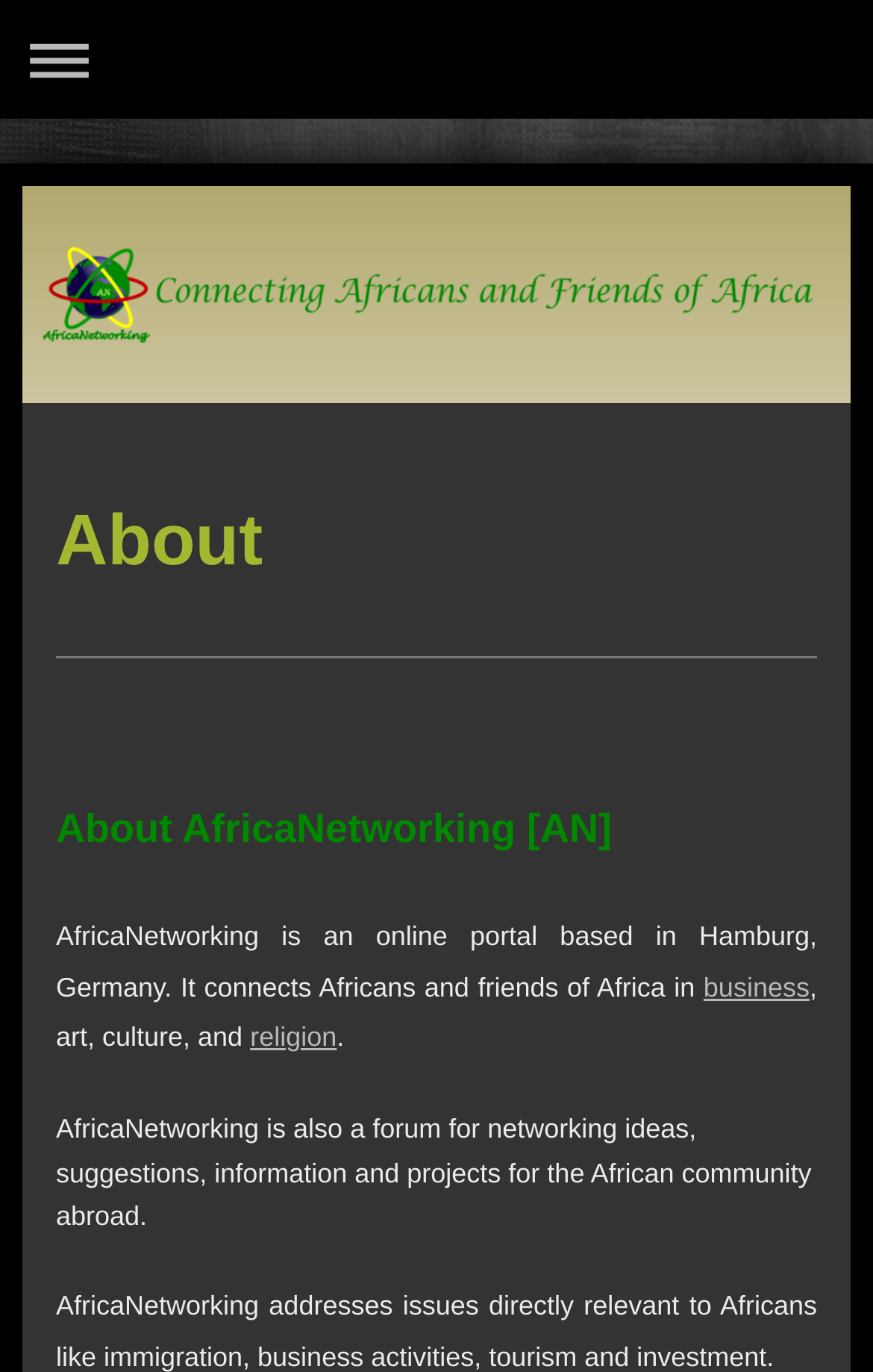Refer to the image and provide an in-depth answer to the question: 
What is the purpose of AfricaNetworking?

I found the answer by looking at the image description 'Connecting Africans and Friends of Africa' which suggests that the purpose of AfricaNetworking is to connect Africans and friends of Africa.